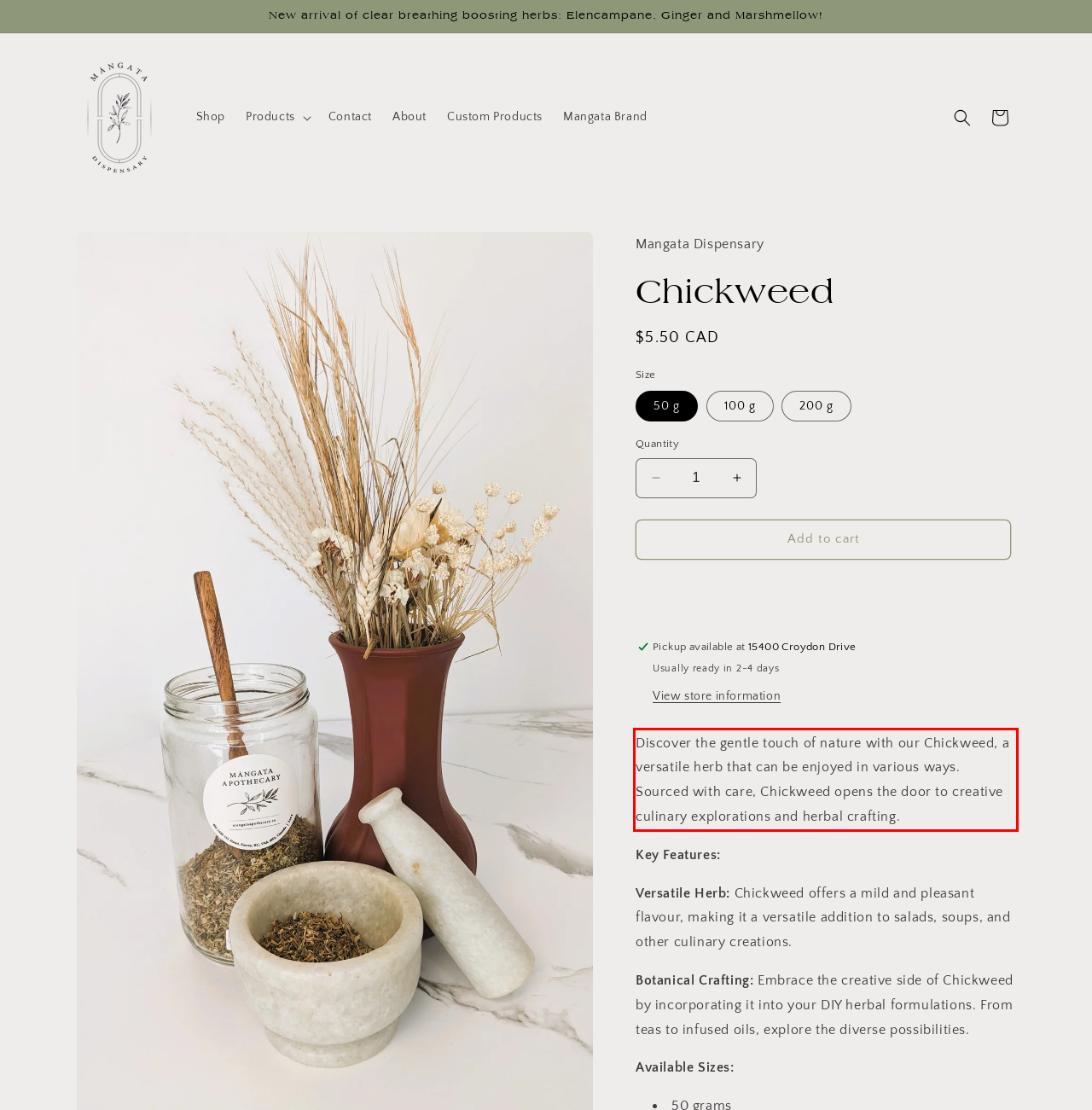Examine the webpage screenshot, find the red bounding box, and extract the text content within this marked area.

Discover the gentle touch of nature with our Chickweed, a versatile herb that can be enjoyed in various ways. Sourced with care, Chickweed opens the door to creative culinary explorations and herbal crafting.